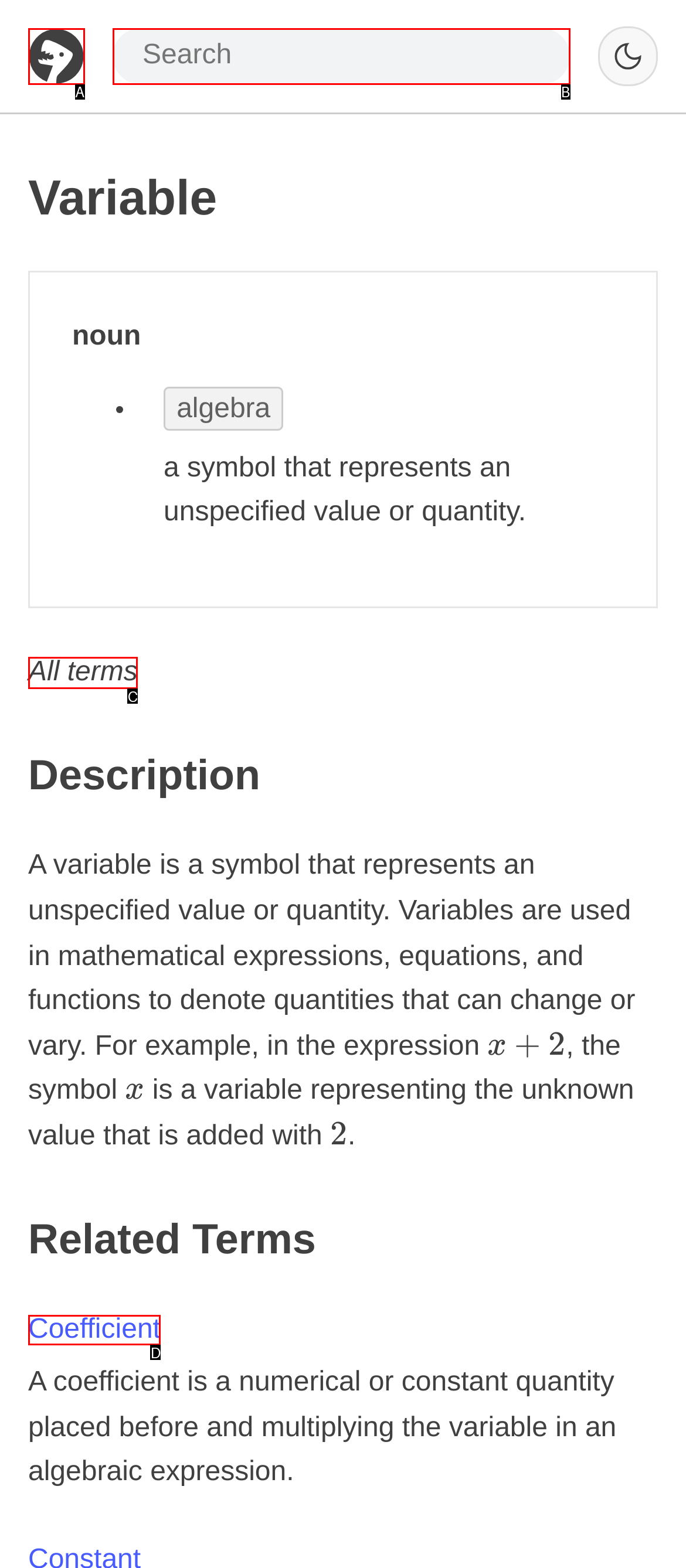Determine which HTML element corresponds to the description: Coefficient. Provide the letter of the correct option.

D